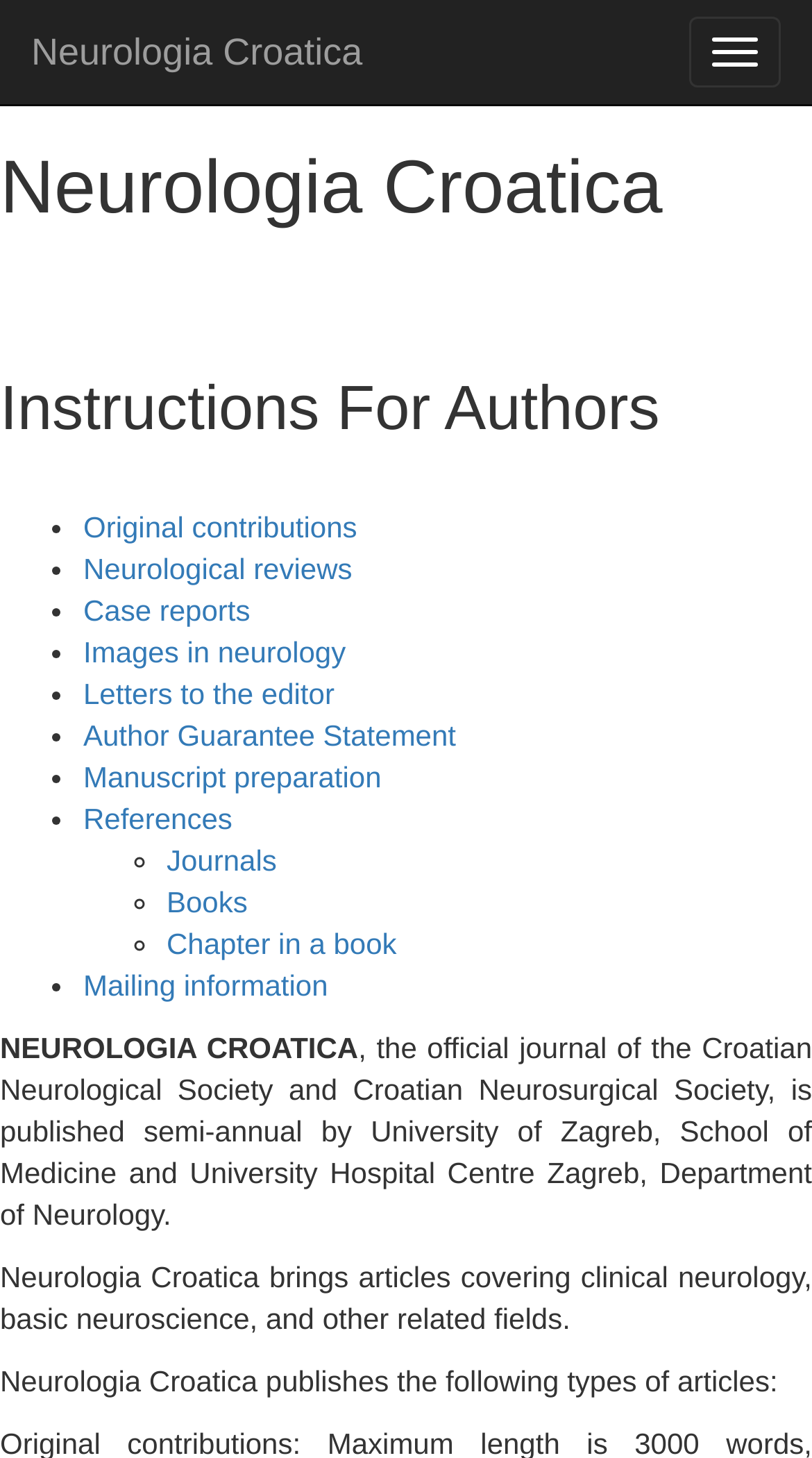Please identify the bounding box coordinates of the region to click in order to complete the given instruction: "go to idn slot online". The coordinates should be four float numbers between 0 and 1, i.e., [left, top, right, bottom].

None